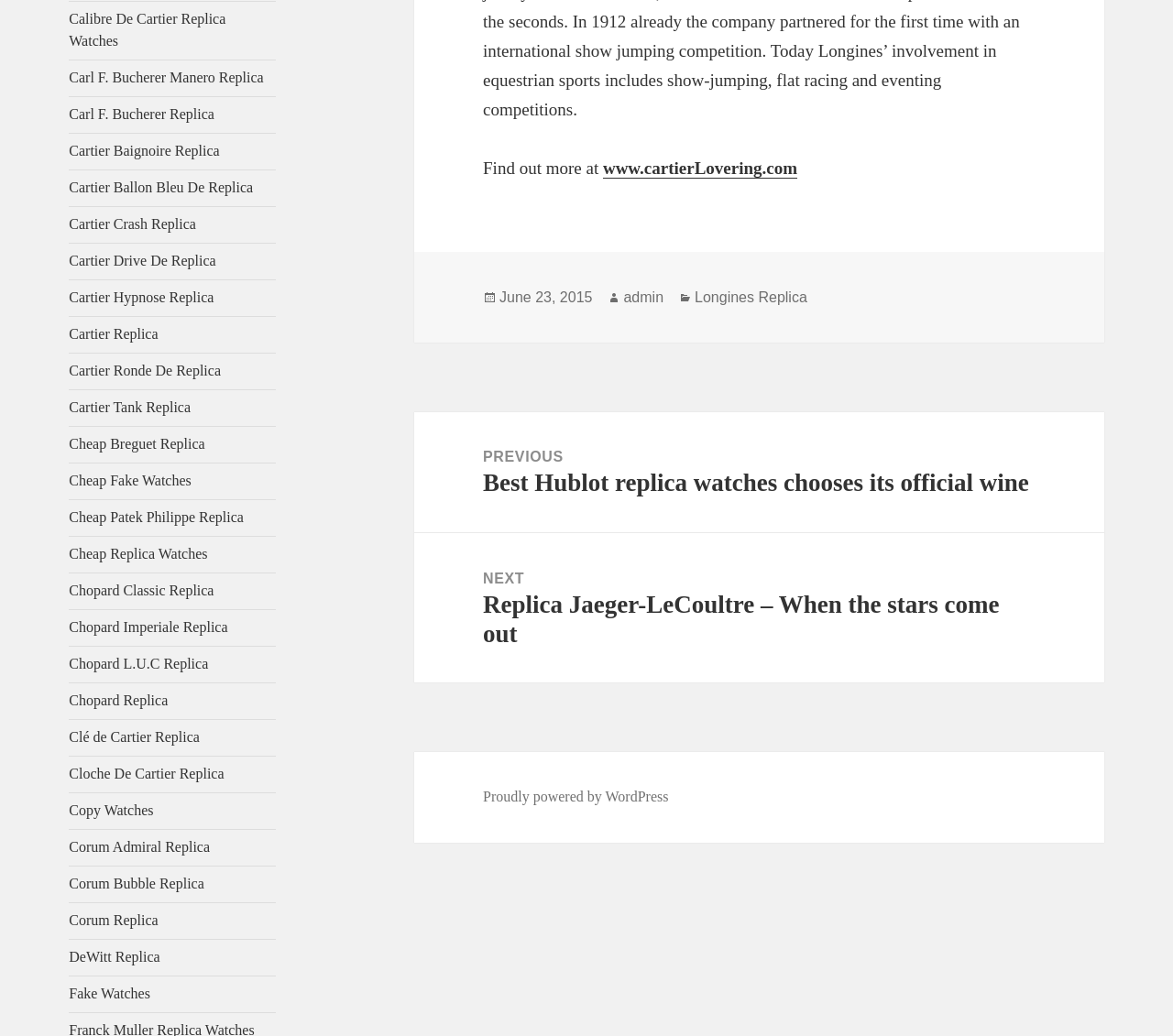Point out the bounding box coordinates of the section to click in order to follow this instruction: "View the next post".

[0.353, 0.515, 0.941, 0.659]